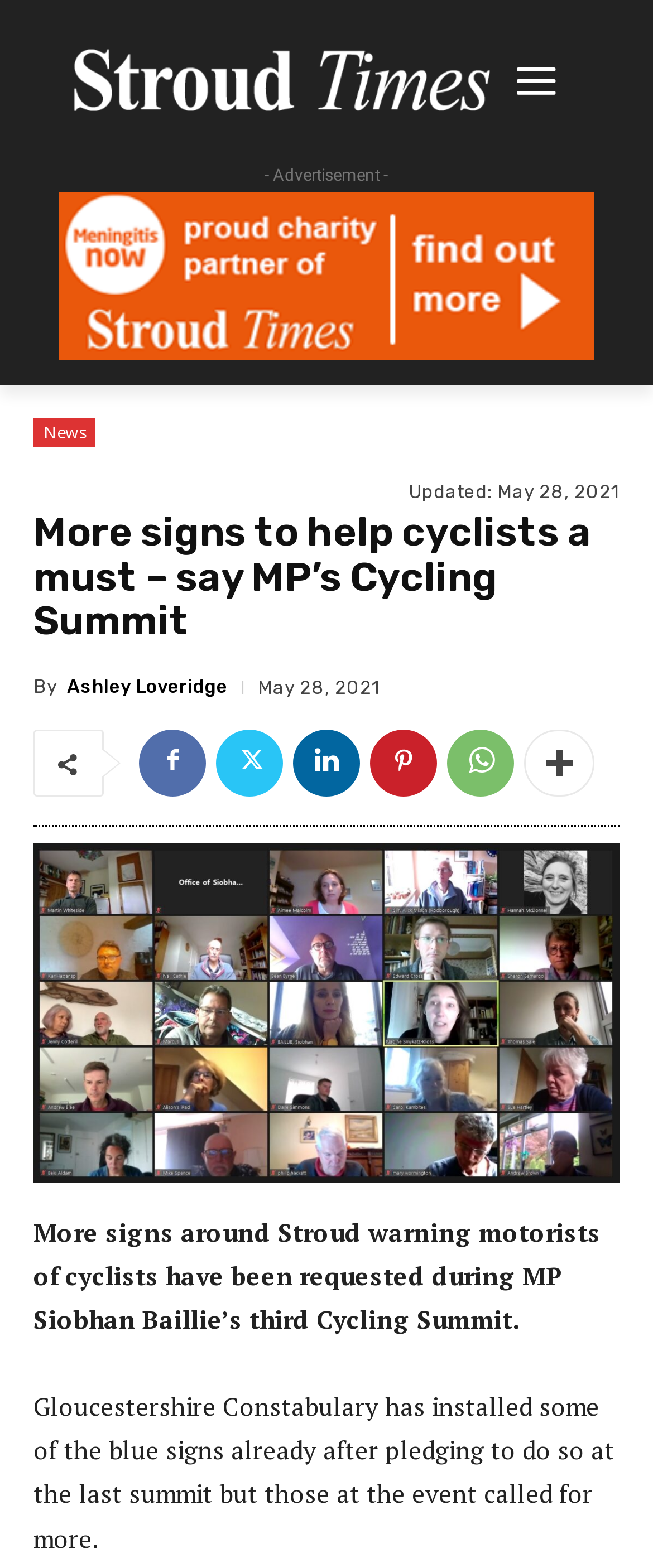Identify the bounding box coordinates of the area you need to click to perform the following instruction: "View the image in the 'What Are SEO Strategies?' article".

None